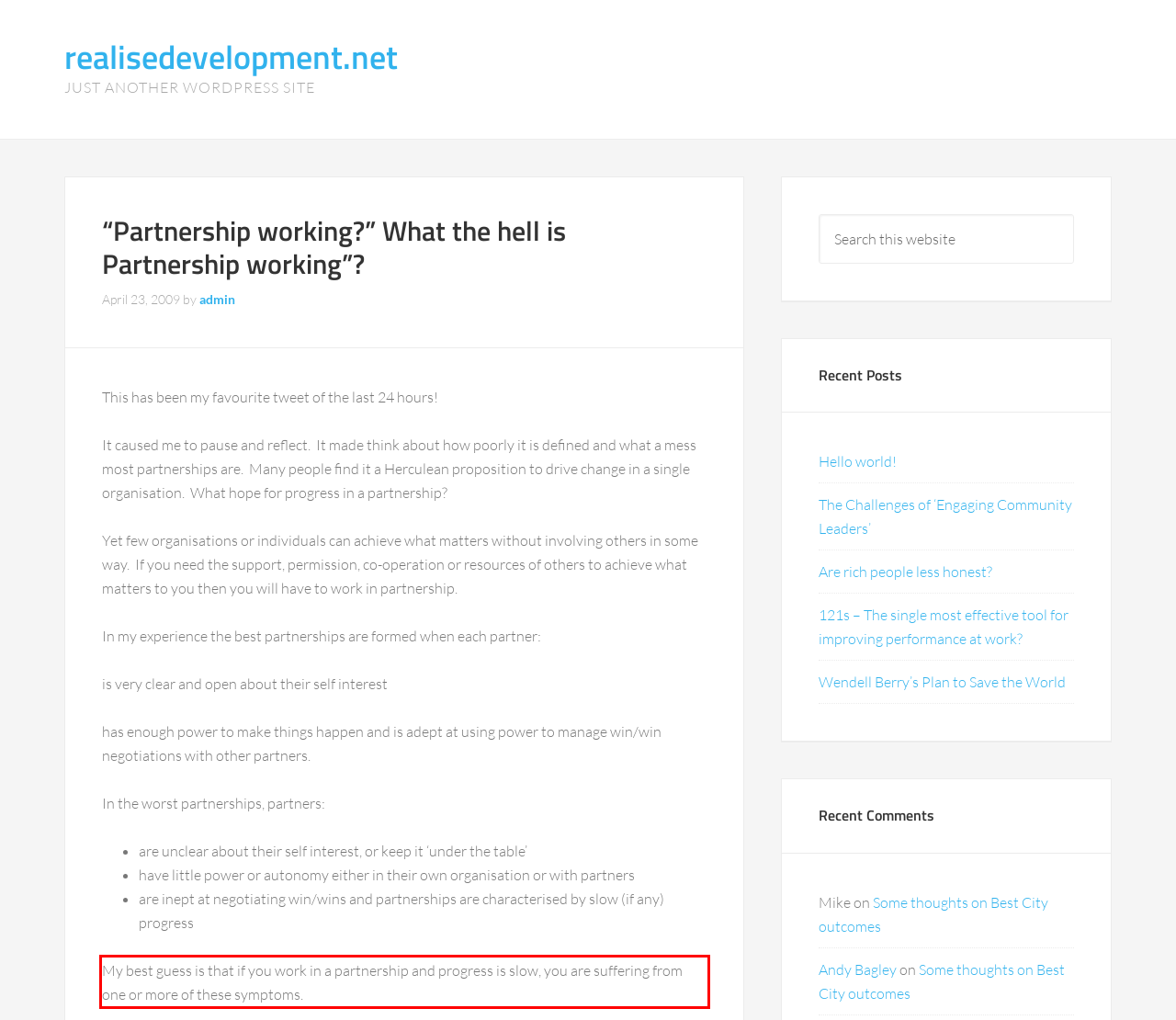There is a UI element on the webpage screenshot marked by a red bounding box. Extract and generate the text content from within this red box.

My best guess is that if you work in a partnership and progress is slow, you are suffering from one or more of these symptoms.